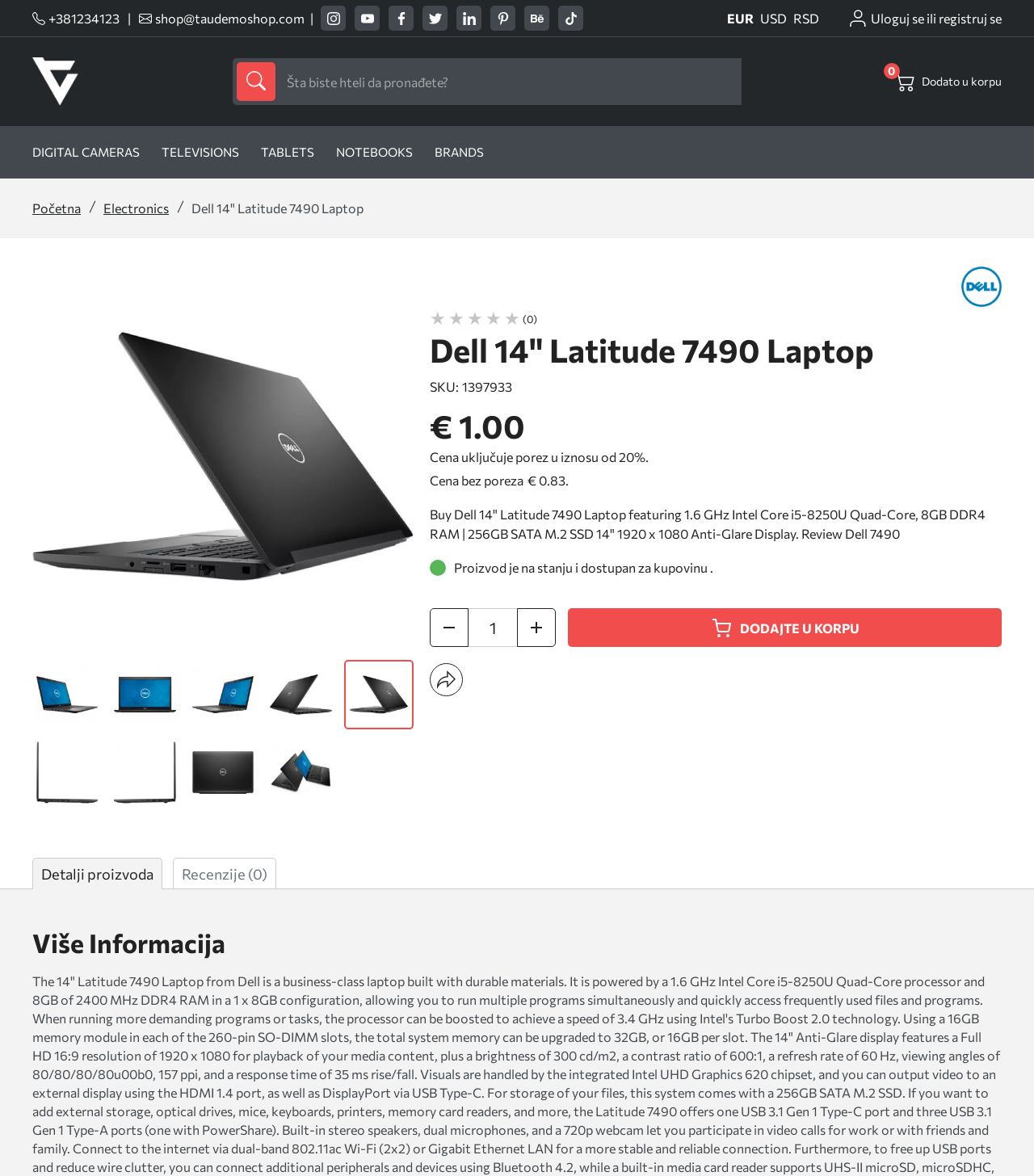Provide a single word or phrase to answer the given question: 
What is the type of display of the laptop?

Anti-Glare